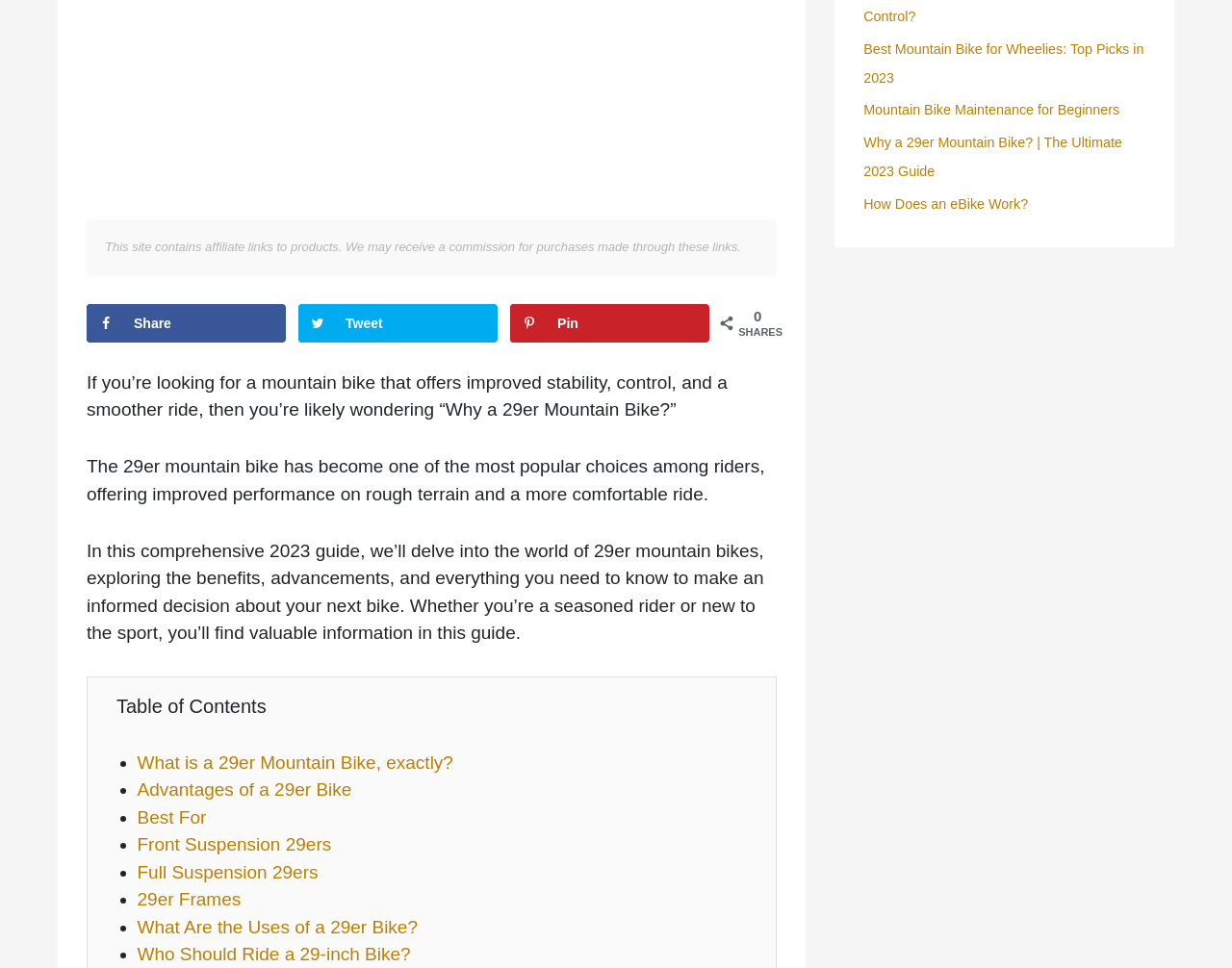Predict the bounding box of the UI element based on the description: "Share". The coordinates should be four float numbers between 0 and 1, formatted as [left, top, right, bottom].

[0.07, 0.24, 0.232, 0.28]